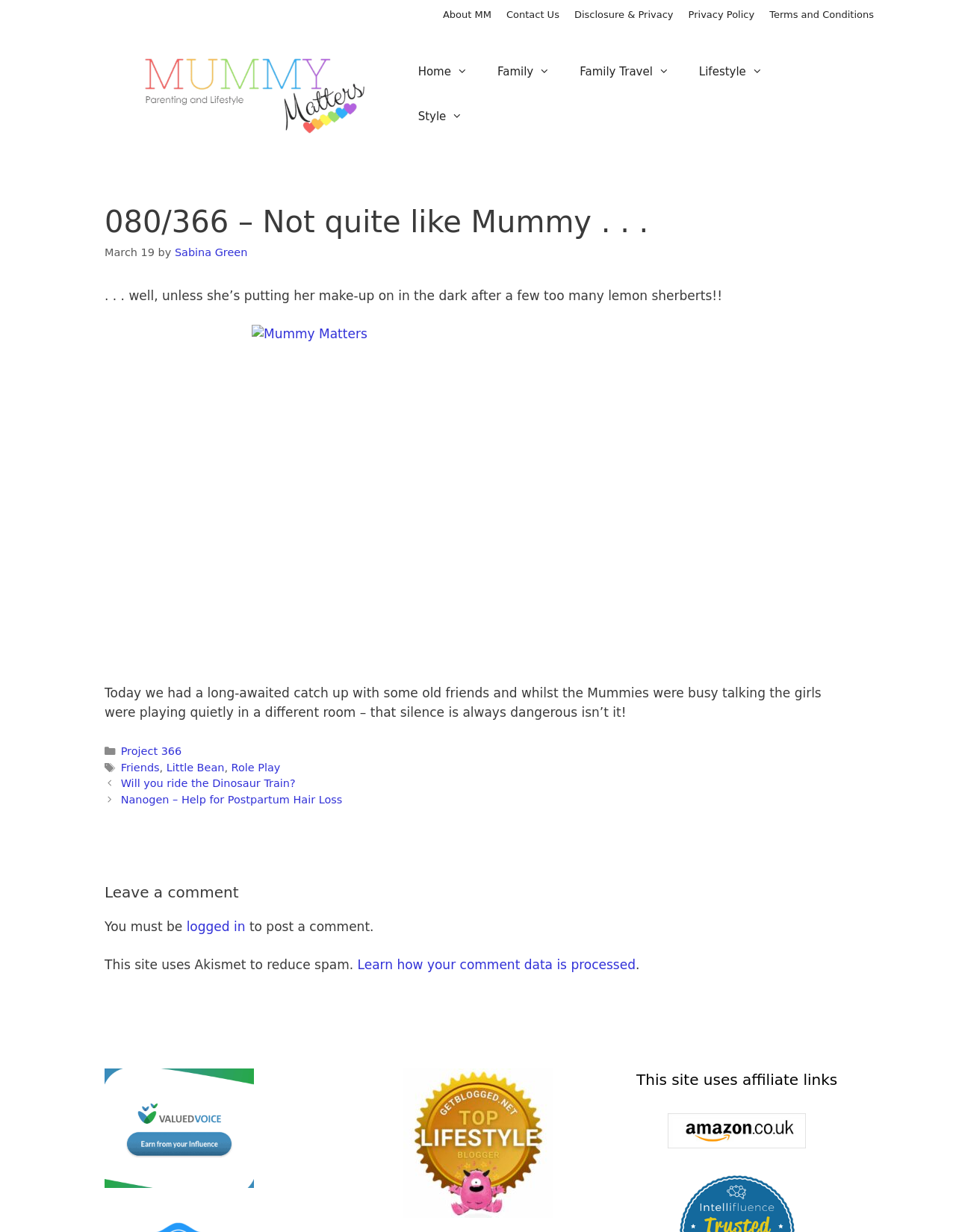Using the element description provided, determine the bounding box coordinates in the format (top-left x, top-left y, bottom-right x, bottom-right y). Ensure that all values are floating point numbers between 0 and 1. Element description: alt="Mummy Matters: Parenting and Lifestyle"

[0.109, 0.07, 0.422, 0.082]